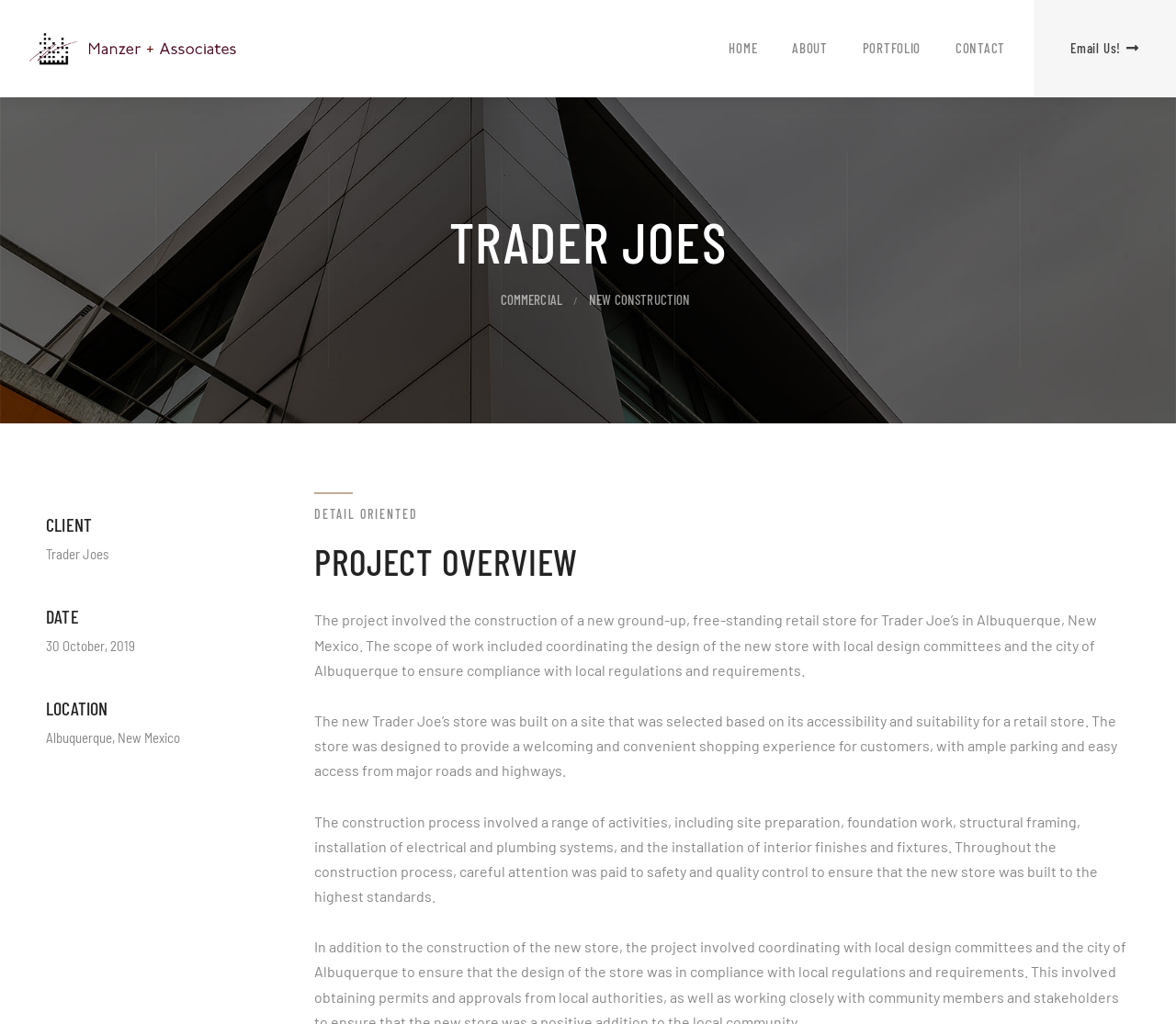Please identify the bounding box coordinates of the element that needs to be clicked to perform the following instruction: "view about page".

[0.663, 0.0, 0.715, 0.094]